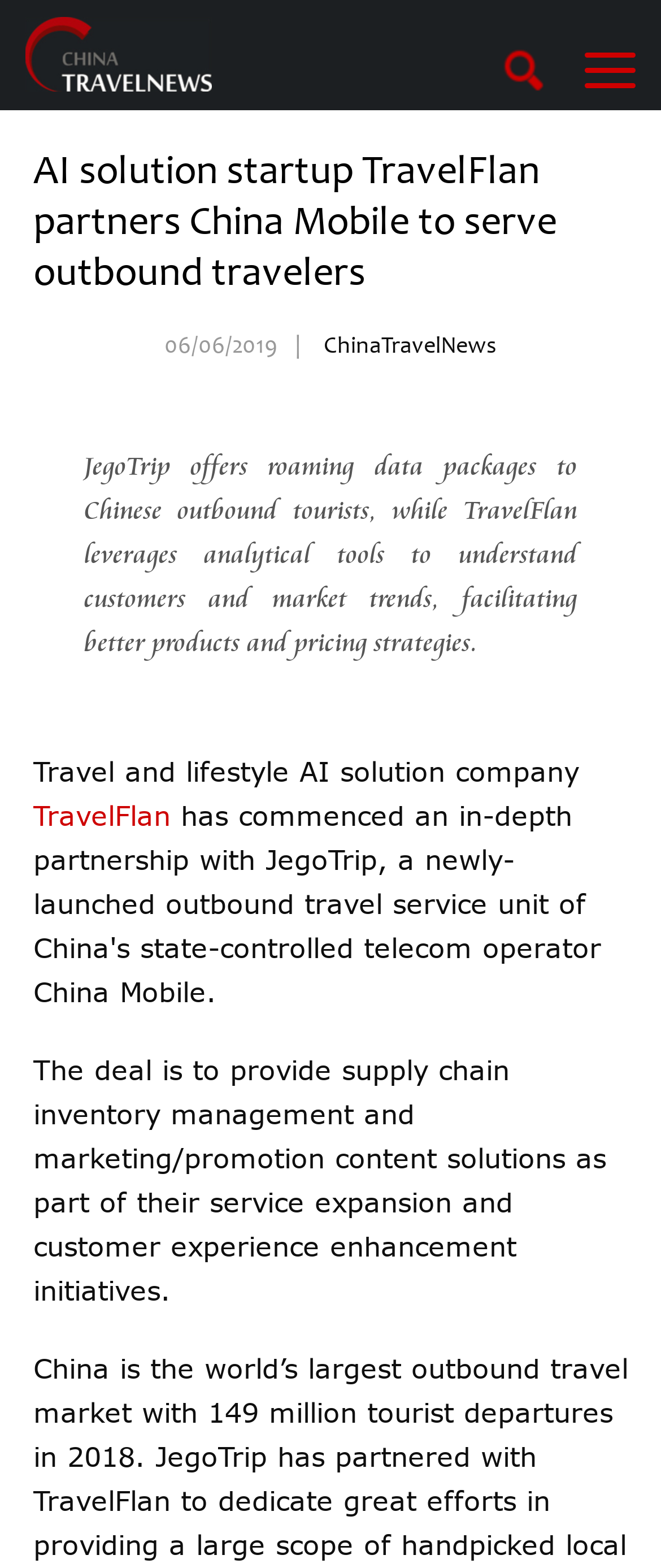Predict the bounding box coordinates of the UI element that matches this description: "ChinaTravelNews". The coordinates should be in the format [left, top, right, bottom] with each value between 0 and 1.

[0.49, 0.211, 0.751, 0.229]